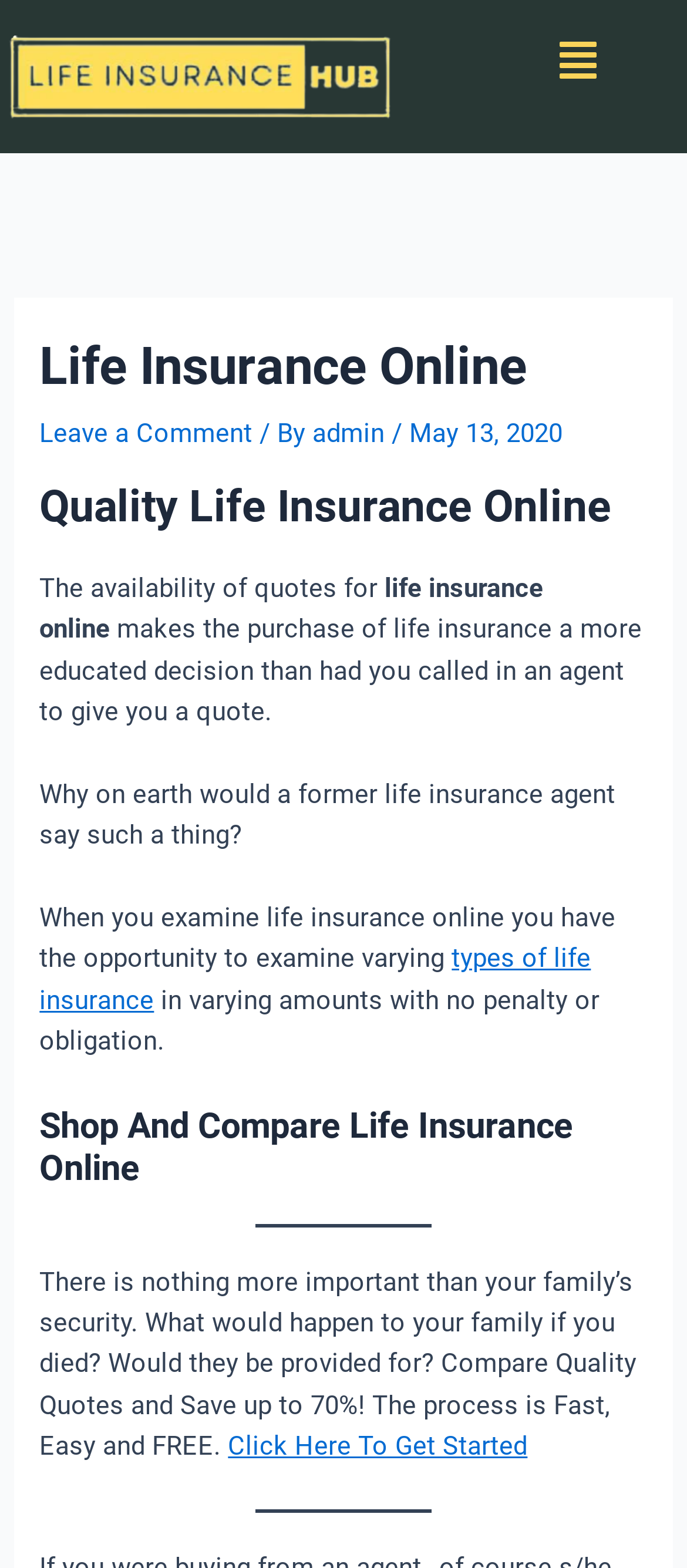Determine the bounding box coordinates for the UI element matching this description: "types of life insurance".

[0.058, 0.601, 0.86, 0.648]